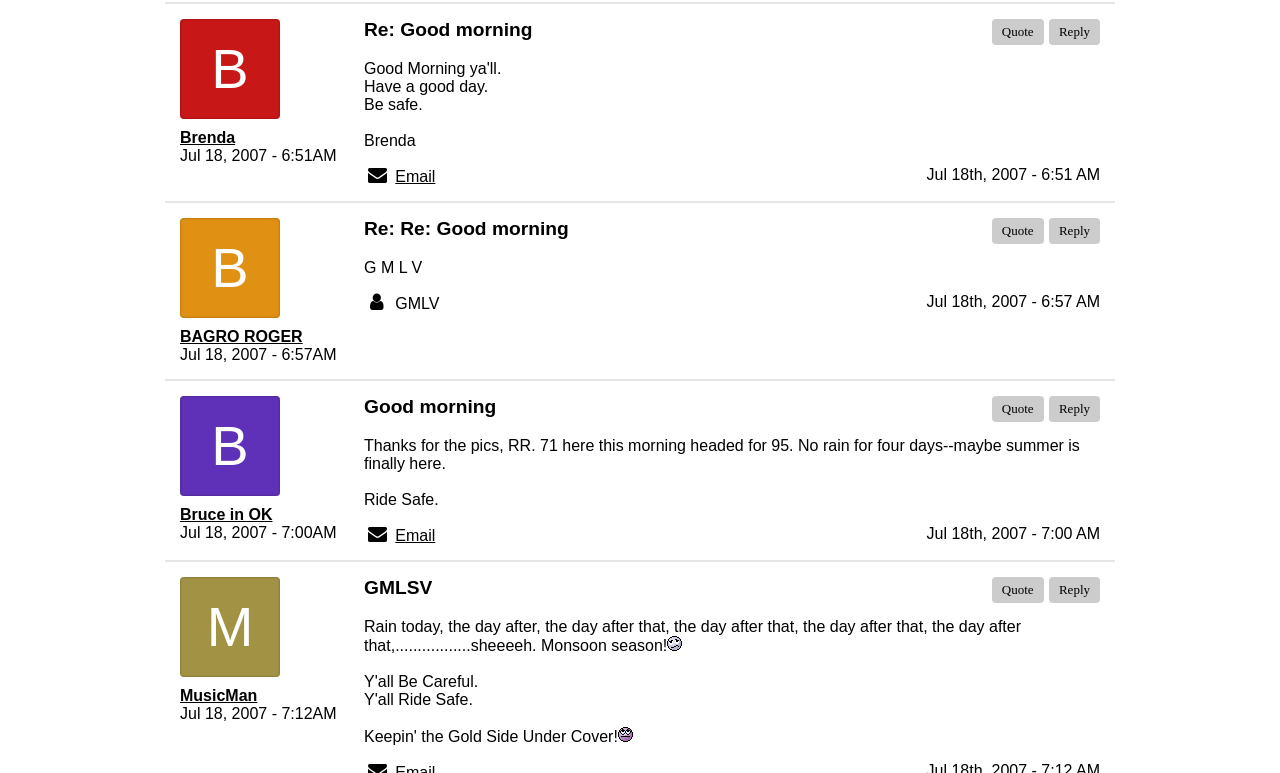Bounding box coordinates are to be given in the format (top-left x, top-left y, bottom-right x, bottom-right y). All values must be floating point numbers between 0 and 1. Provide the bounding box coordinate for the UI element described as: Bruce in OK

[0.141, 0.655, 0.242, 0.678]